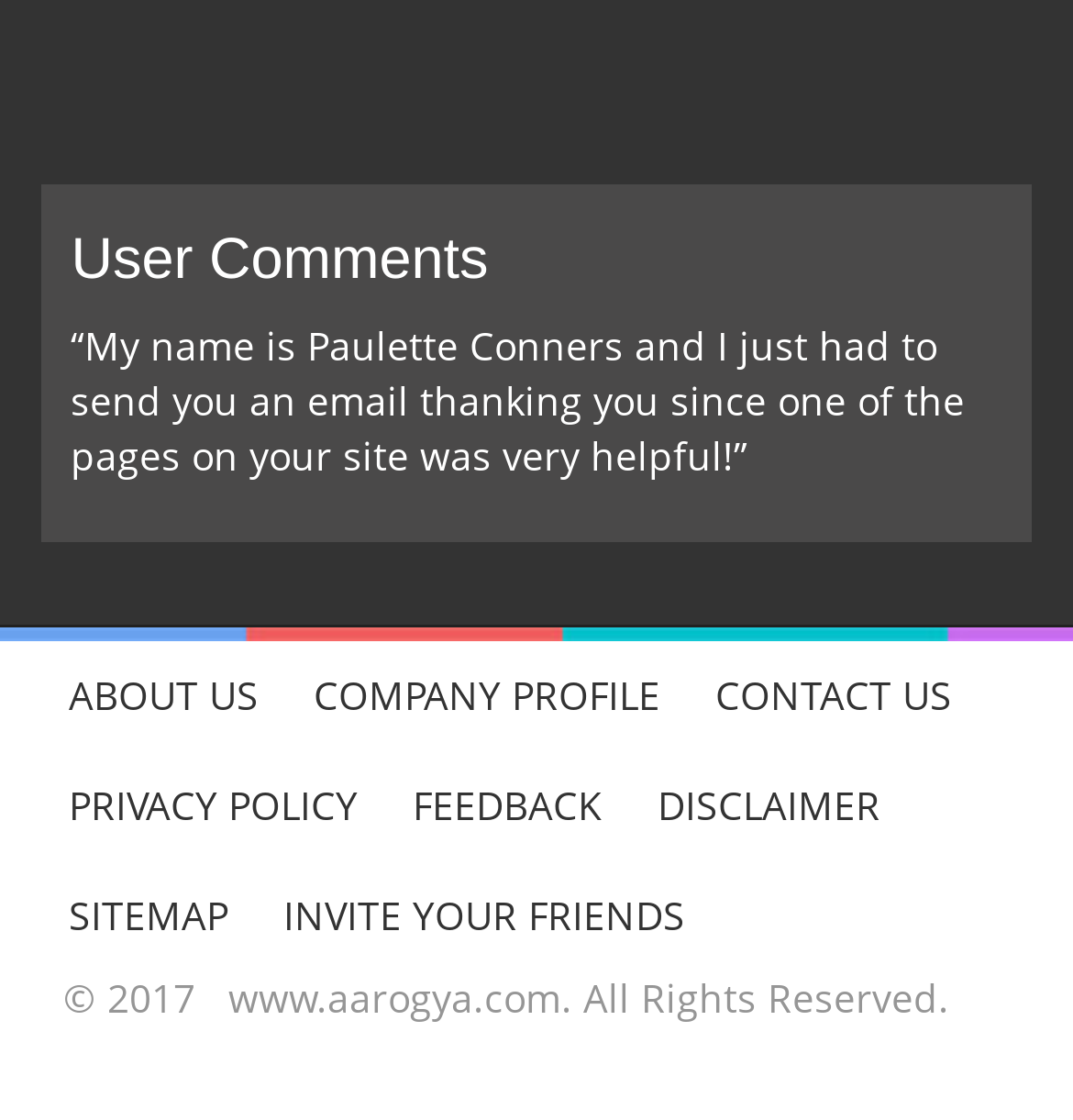Provide a thorough and detailed response to the question by examining the image: 
What is the year of the copyright?

The year of the copyright can be found in the text '© 2017' at the bottom of the page, which indicates that the website's content is copyrighted from 2017.